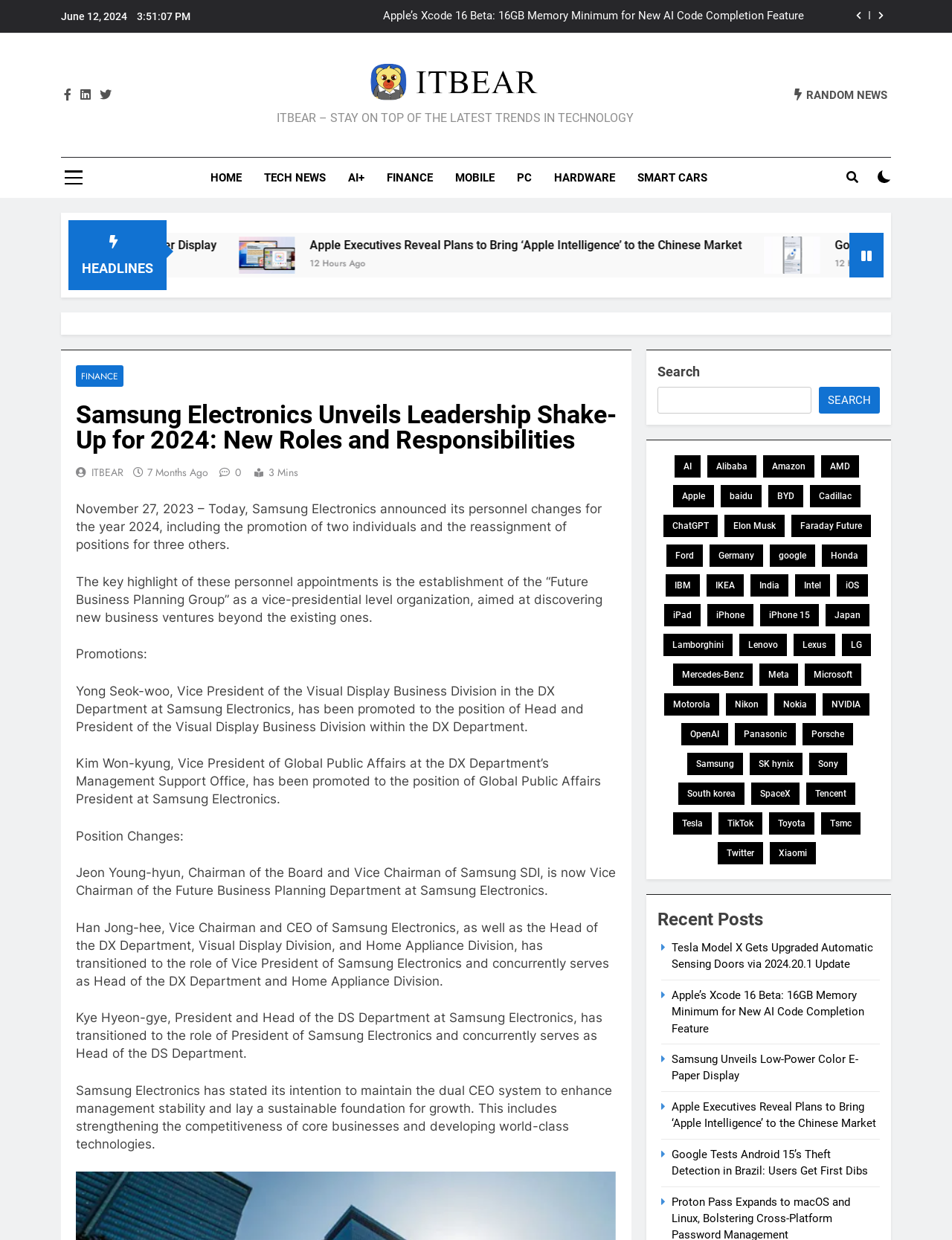Locate the bounding box coordinates of the clickable area to execute the instruction: "Read the news about Apple Executives". Provide the coordinates as four float numbers between 0 and 1, represented as [left, top, right, bottom].

[0.206, 0.192, 0.66, 0.203]